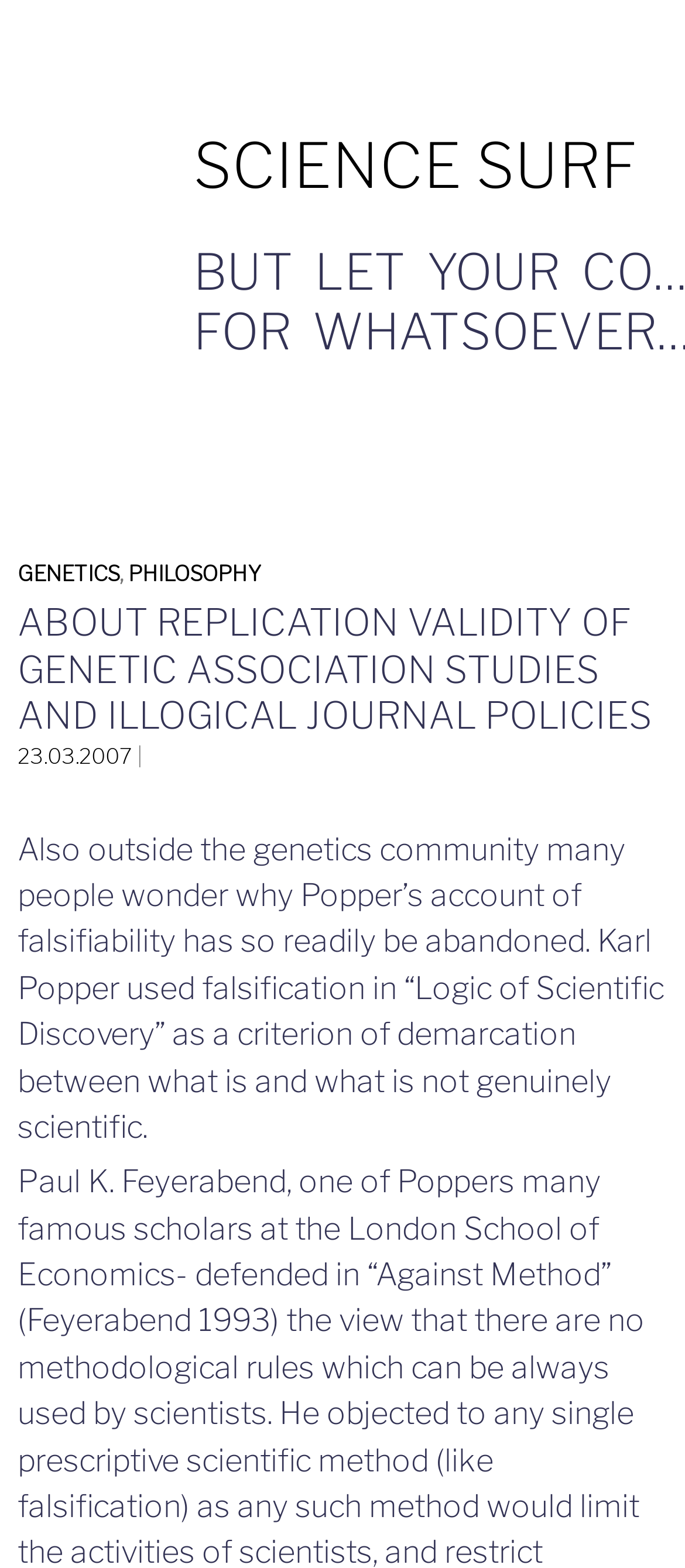Locate the bounding box coordinates for the element described below: "Genetics". The coordinates must be four float values between 0 and 1, formatted as [left, top, right, bottom].

[0.026, 0.358, 0.174, 0.374]